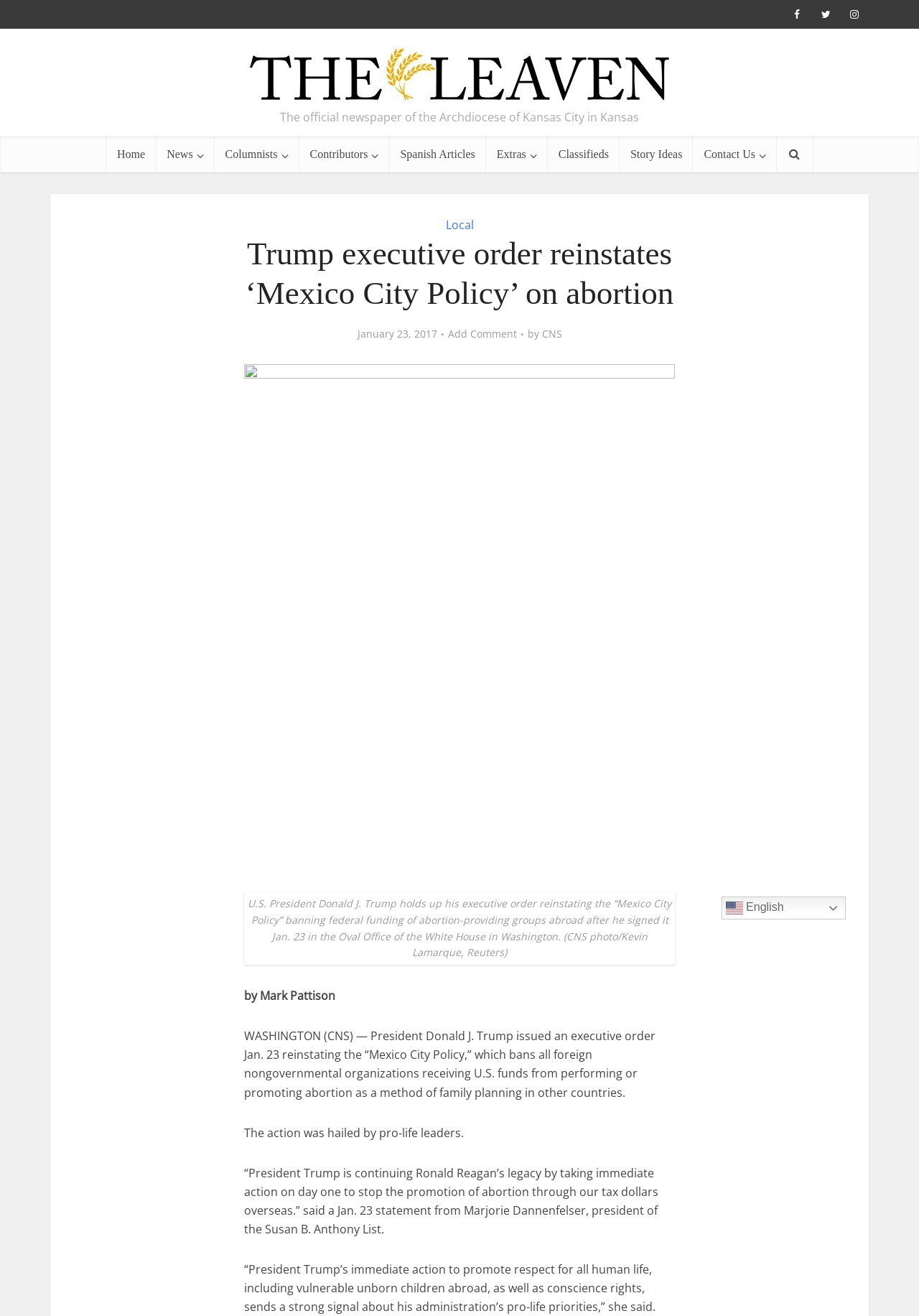For the element described, predict the bounding box coordinates as (top-left x, top-left y, bottom-right x, bottom-right y). All values should be between 0 and 1. Element description: Add Comment

[0.487, 0.249, 0.562, 0.259]